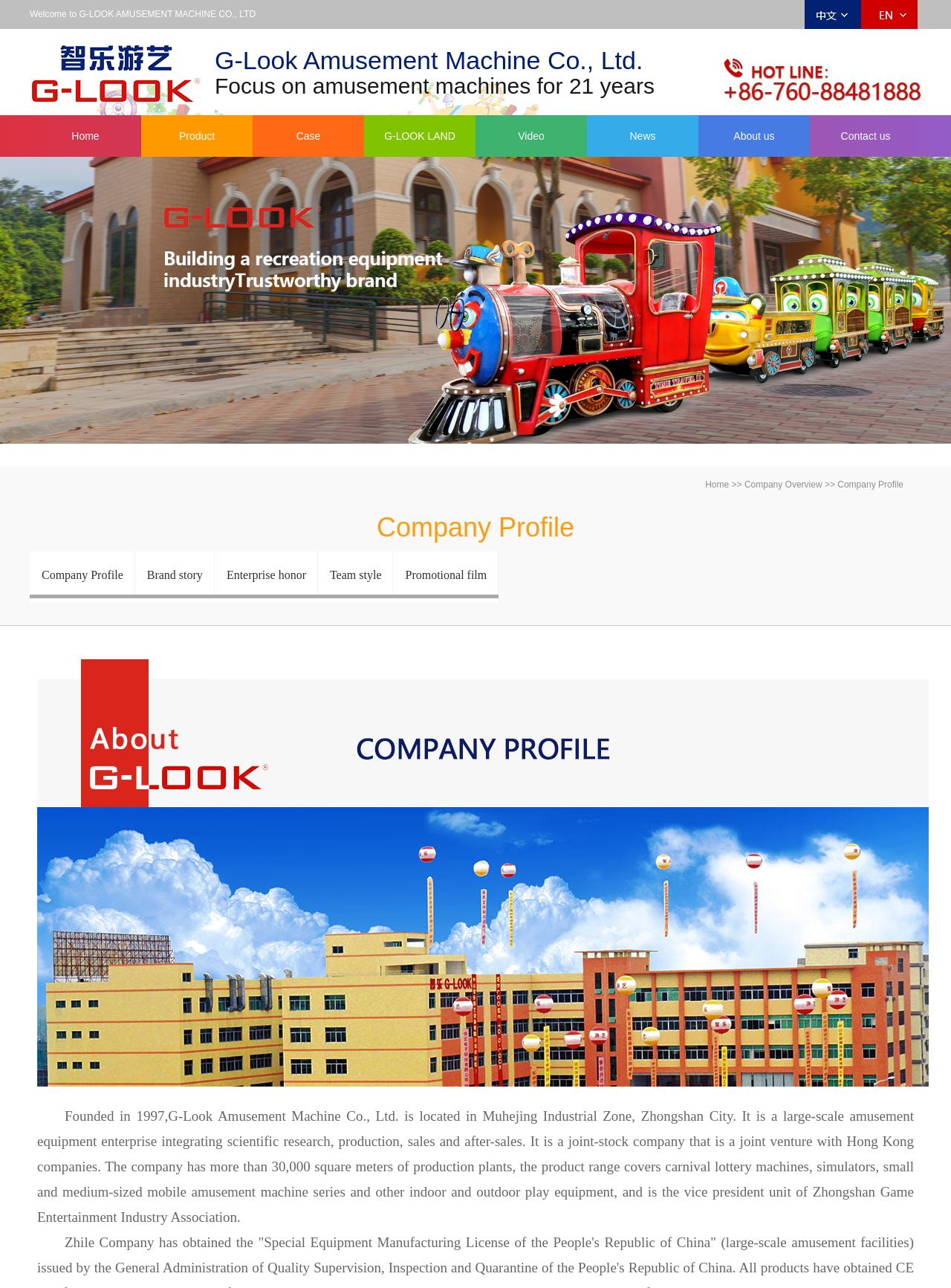What type of company is G-Look Amusement Machine Co., Ltd.?
Give a detailed and exhaustive answer to the question.

Based on the webpage content, specifically the static text 'Founded in 1997,G-Look Amusement Machine Co., Ltd. is located in Muhejing Industrial Zone, Zhongshan City. It is a large-scale amusement equipment enterprise integrating scientific research, production, sales and after-sales.', we can infer that G-Look Amusement Machine Co., Ltd. is an amusement equipment enterprise.